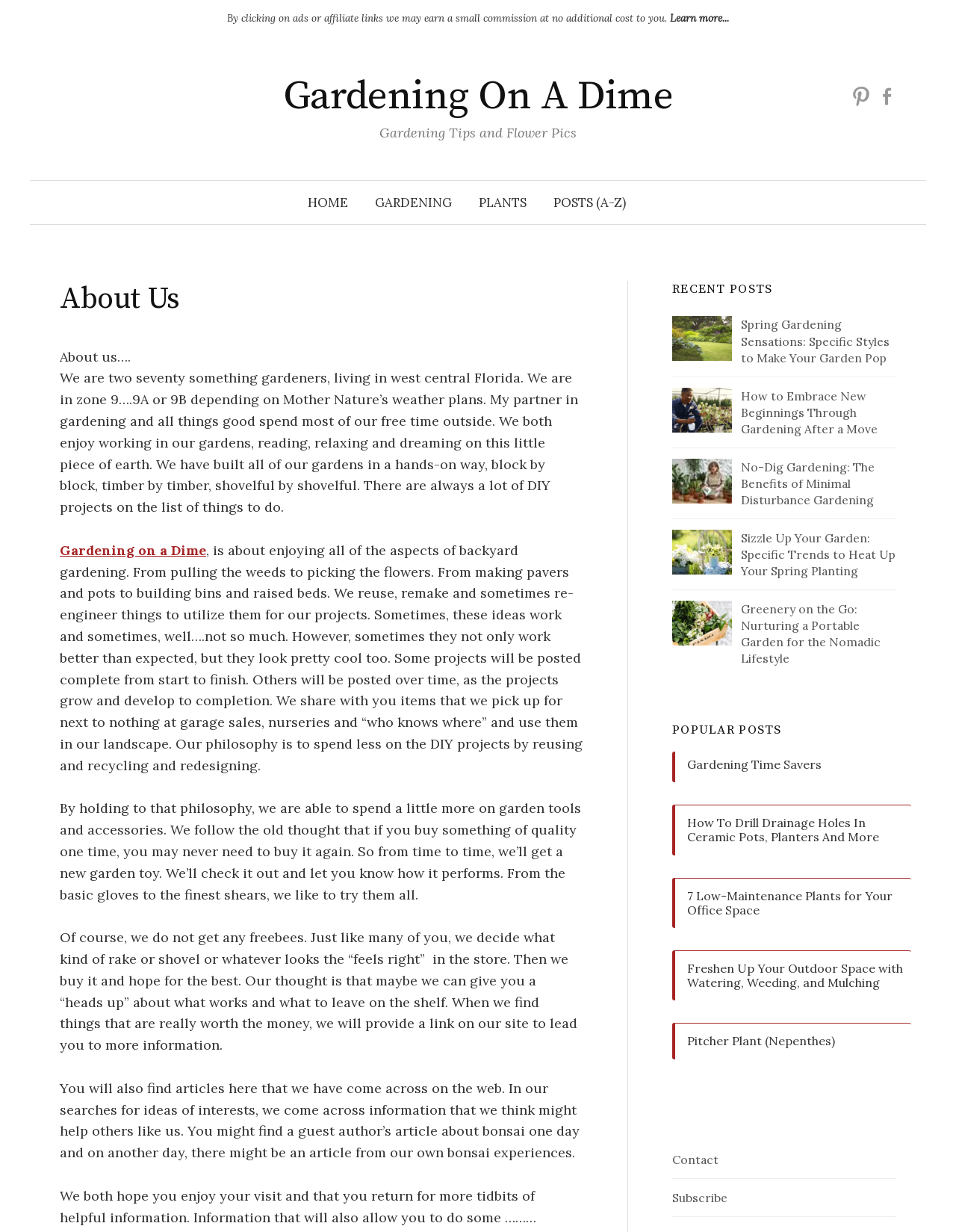Deliver a detailed narrative of the webpage's visual and textual elements.

This webpage is about Gardening On A Dime, a website focused on gardening tips, DIY projects, and flower pictures. At the top, there is a notice about earning commissions from ads and affiliate links, with a "Learn more" link. Below this, the website's title "Gardening On A Dime" is displayed, along with a subtitle "Gardening Tips and Flower Pics".

The main navigation menu is located on the left side, with links to "HOME", "GARDENING", "PLANTS", and "POSTS (A-Z)". Below this, there is a section about the website's authors, two seventy-something gardeners from west central Florida, who share their experiences and DIY projects.

The main content area is divided into three sections. The first section is about the website's philosophy, which emphasizes enjoying all aspects of backyard gardening while spending less on DIY projects by reusing and recycling materials. The authors also share their experiences with garden tools and accessories, providing reviews and recommendations.

The second section is titled "RECENT POSTS" and features four articles with images, including "Assorted Plants With Trees Spring Gardening Sensations", "How to Embrace New Beginnings Through Gardening After a Move", "No-Dig Gardening: The Benefits of Minimal Disturbance Gardening", and "Sizzle Up Your Garden: Specific Trends to Heat Up Your Spring Planting".

The third section is titled "POPULAR POSTS" and lists five articles, including "Gardening Time Savers", "How To Drill Drainage Holes In Ceramic Pots, Planters And More", "7 Low-Maintenance Plants for Your Office Space", "Freshen Up Your Outdoor Space with Watering, Weeding, and Mulching", and "Pitcher Plant (Nepenthes)".

At the bottom of the page, there are links to "Contact" and "Subscribe", as well as social media links to Pinterest and Facebook.